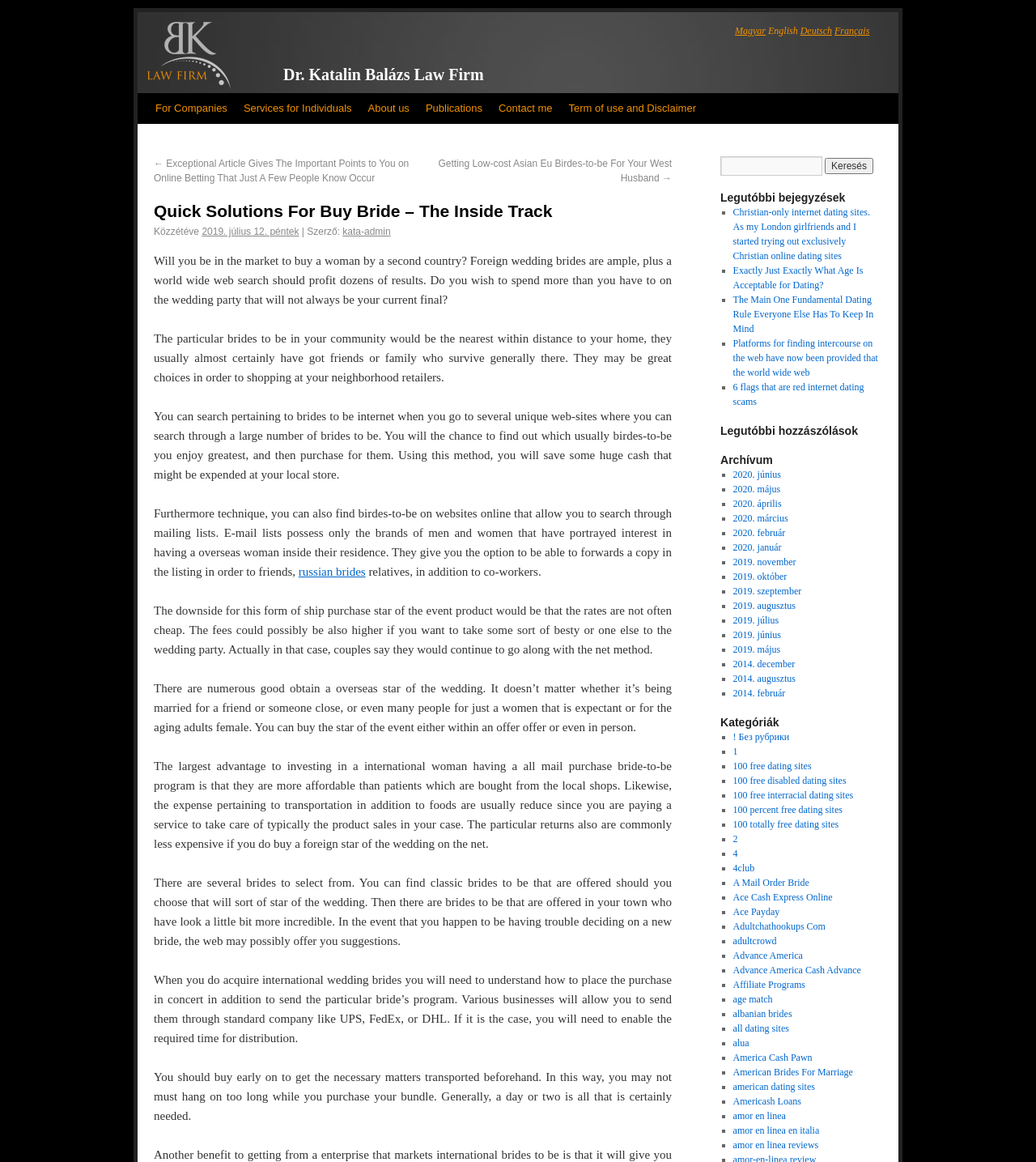Kindly determine the bounding box coordinates of the area that needs to be clicked to fulfill this instruction: "read the article about russian brides".

[0.288, 0.487, 0.353, 0.498]